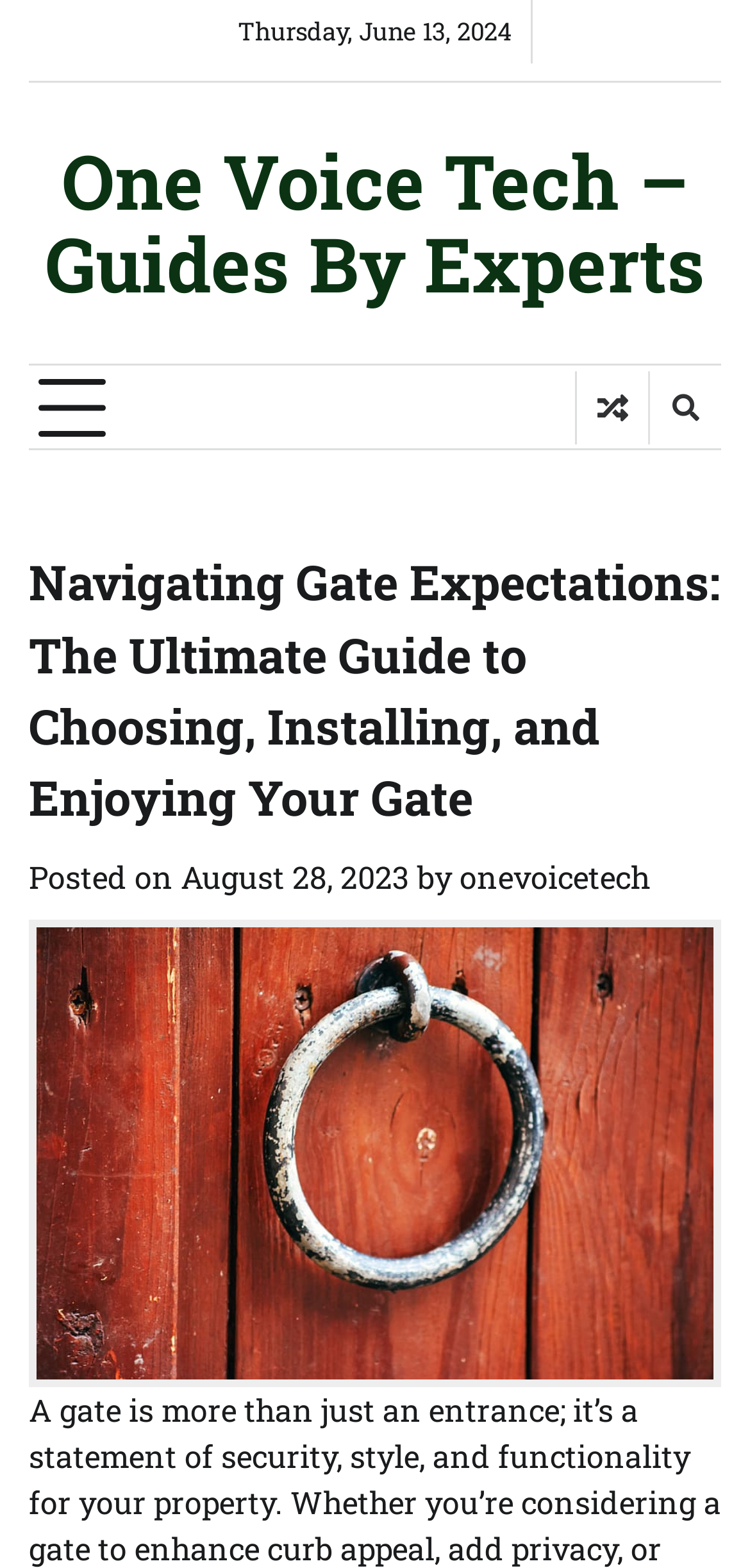What is the website's name?
From the details in the image, provide a complete and detailed answer to the question.

I found the website's name by looking at the link at the top of the page, which is 'One Voice Tech – Guides By Experts'.